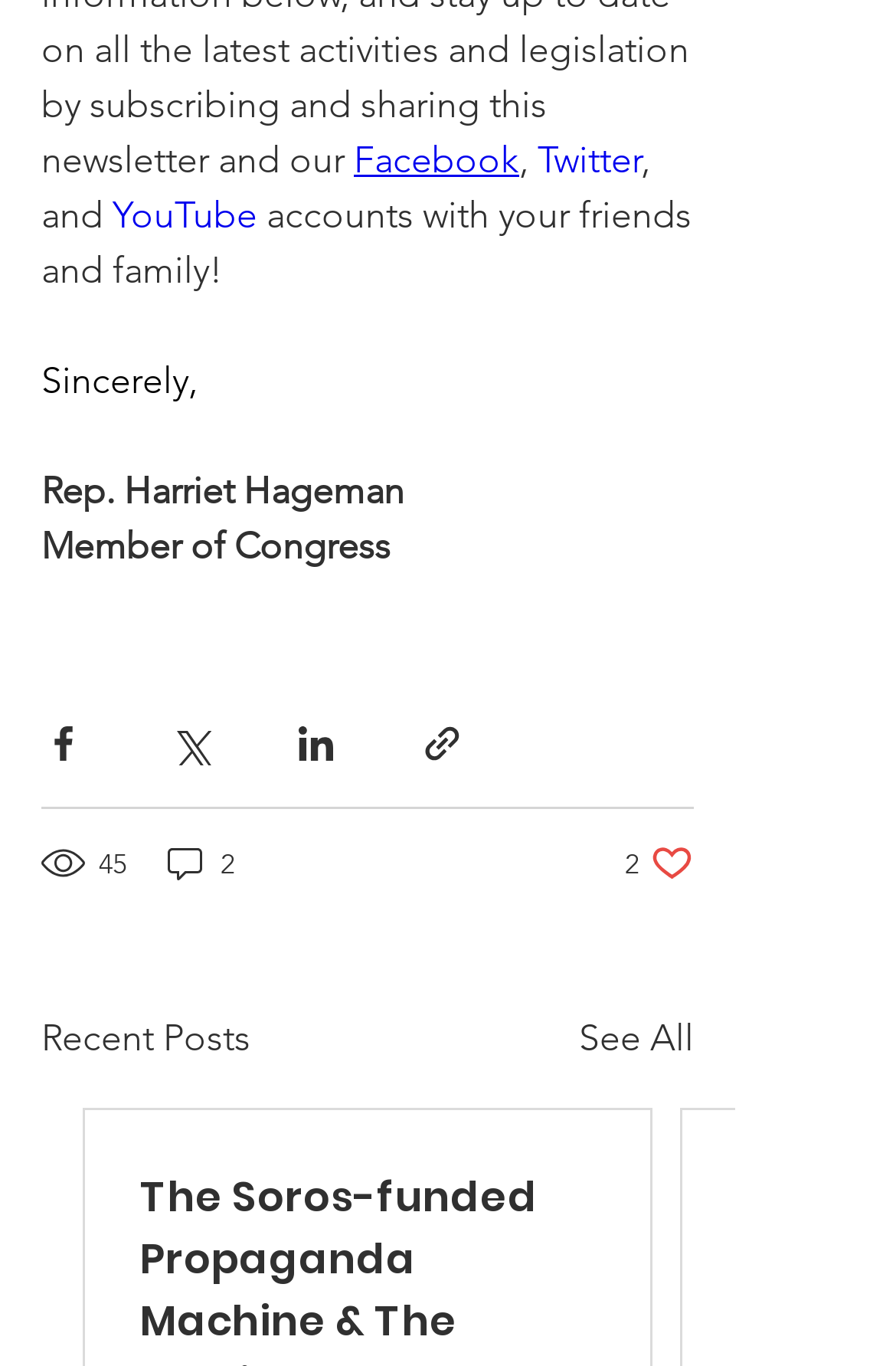Please specify the coordinates of the bounding box for the element that should be clicked to carry out this instruction: "Share via Facebook". The coordinates must be four float numbers between 0 and 1, formatted as [left, top, right, bottom].

[0.046, 0.529, 0.095, 0.561]